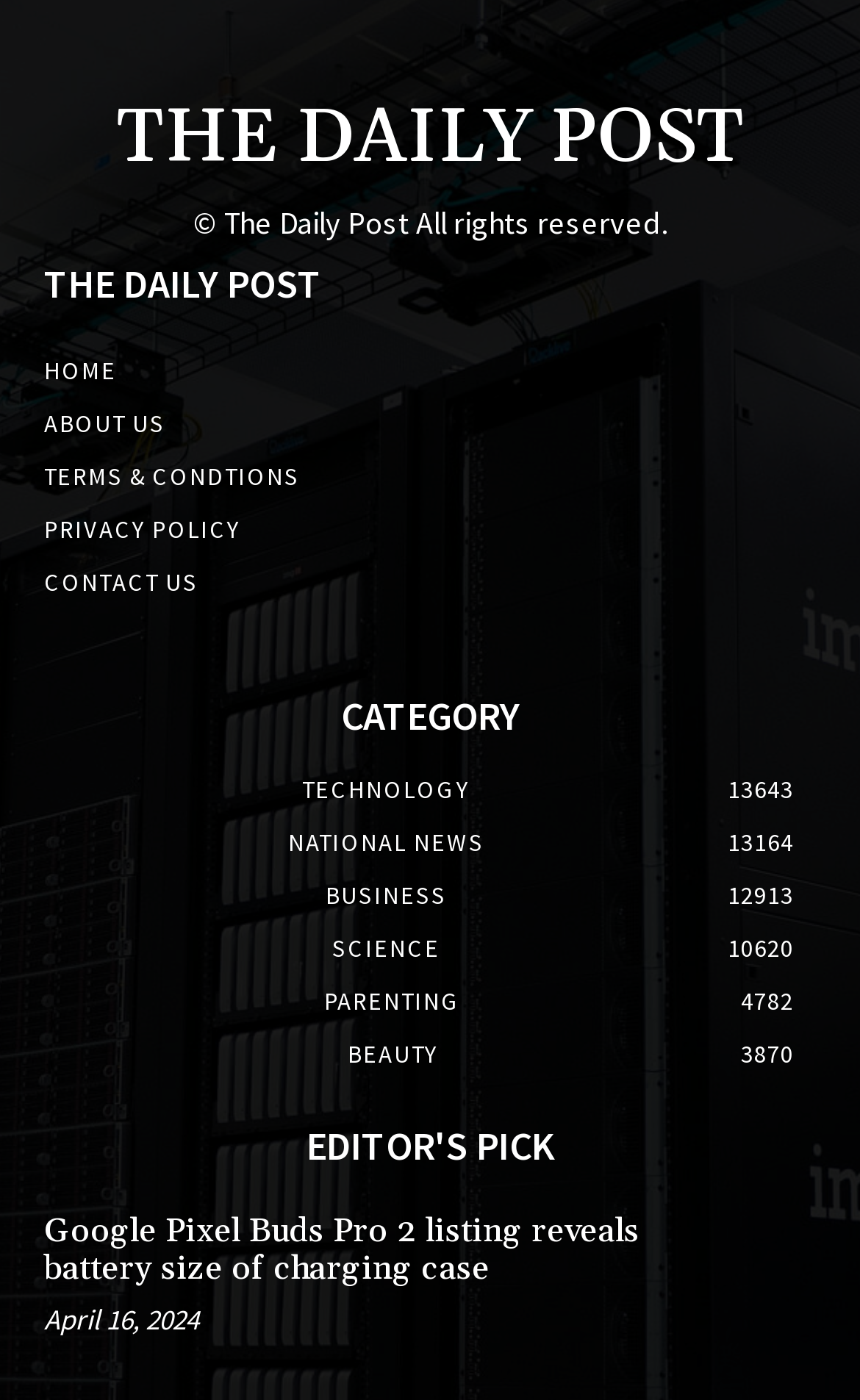When was the article under 'EDITOR'S PICK' published?
Based on the image content, provide your answer in one word or a short phrase.

April 16, 2024